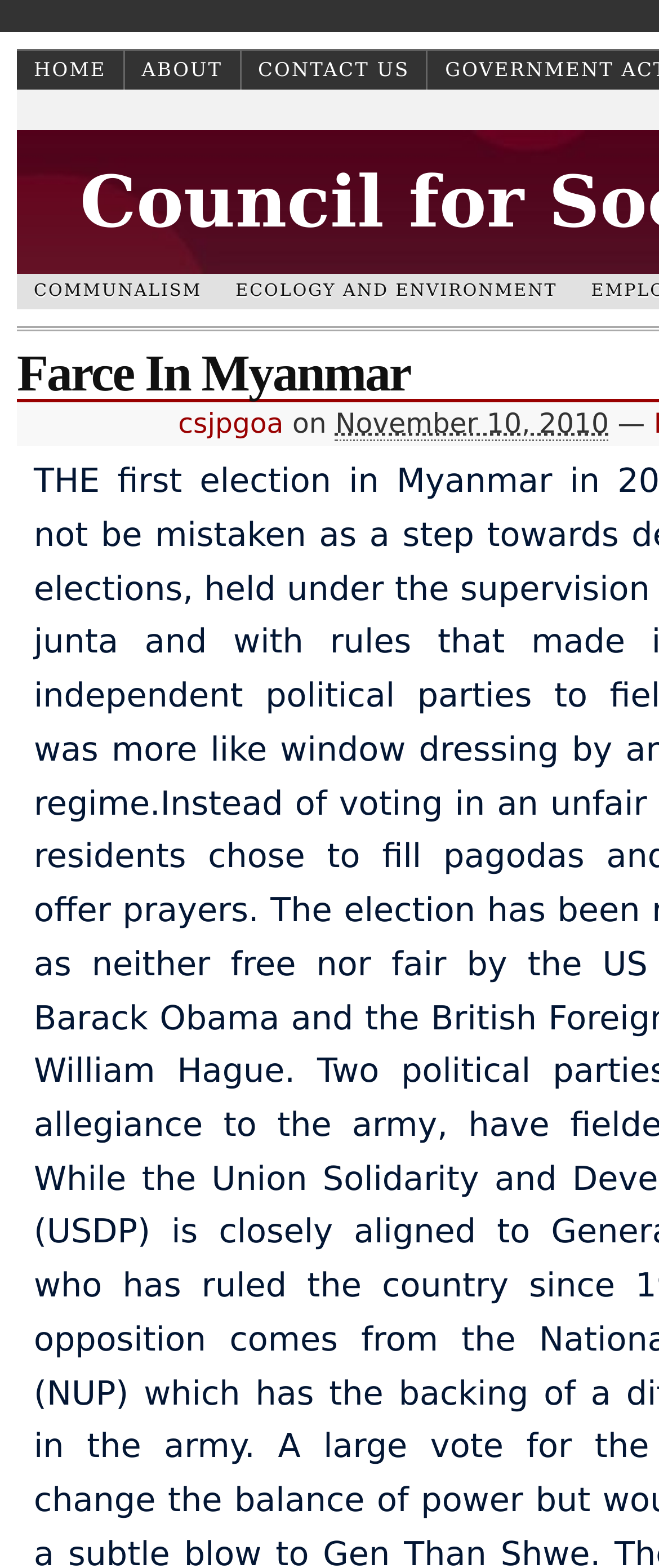Is there a sub-link under 'ECOLOGY AND ENVIRONMENT'?
Answer briefly with a single word or phrase based on the image.

Yes